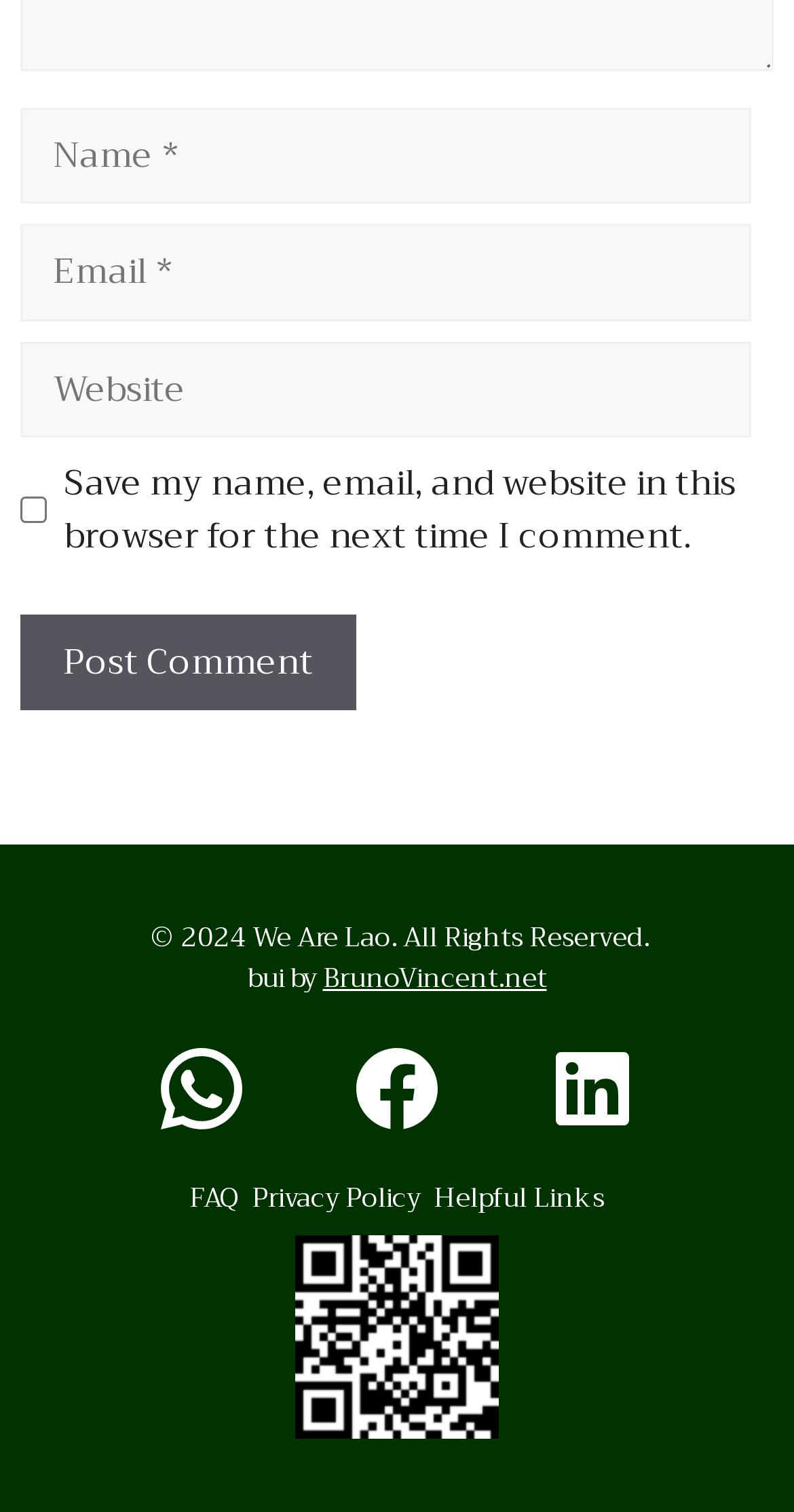Show the bounding box coordinates for the HTML element as described: "Helpful Links".

[0.546, 0.779, 0.762, 0.806]